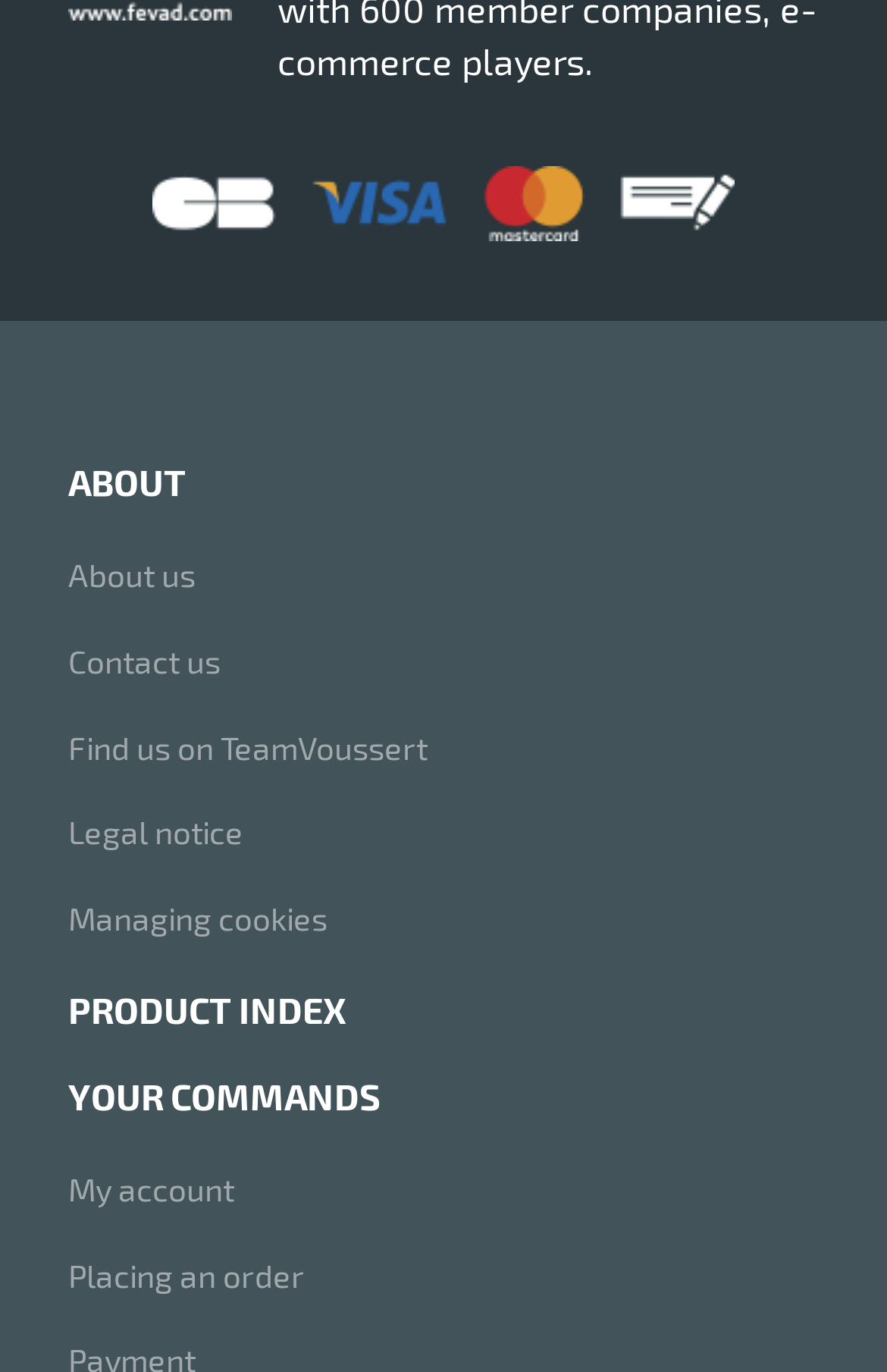Specify the bounding box coordinates of the region I need to click to perform the following instruction: "View PRODUCT INDEX". The coordinates must be four float numbers in the range of 0 to 1, i.e., [left, top, right, bottom].

[0.077, 0.72, 0.39, 0.752]